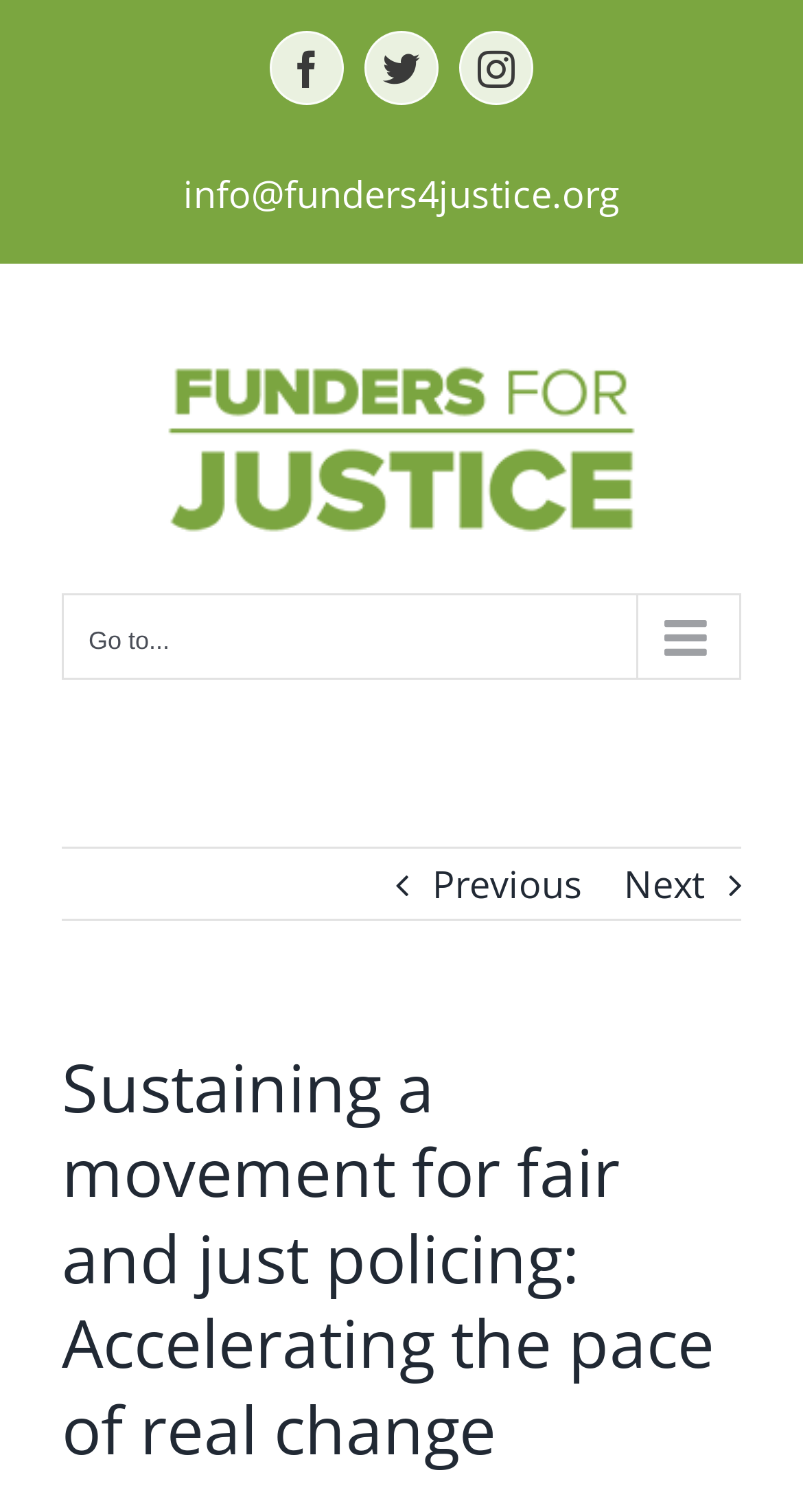Identify and extract the main heading from the webpage.

Sustaining a movement for fair and just policing: Accelerating the pace of real change